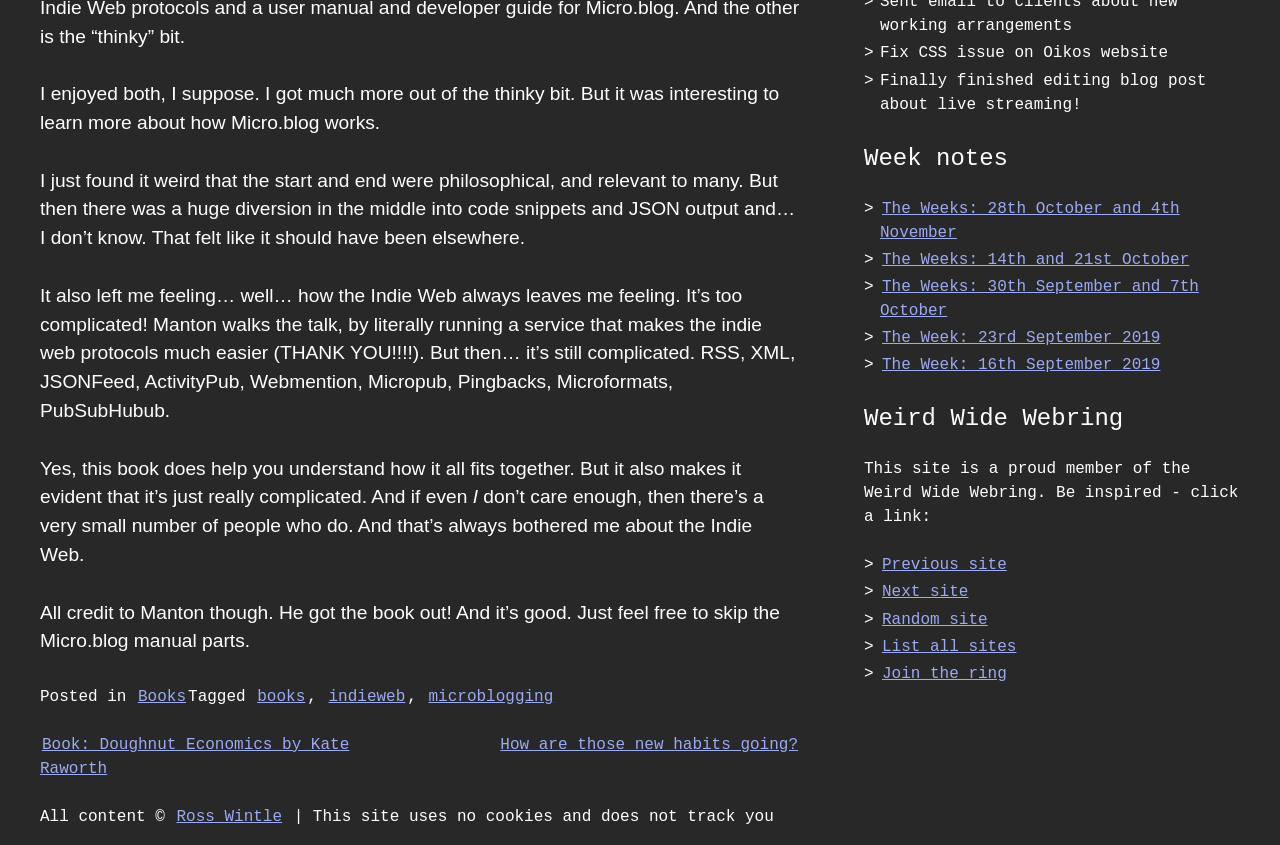What is the topic of the first post?
Using the image as a reference, answer with just one word or a short phrase.

Indie Web